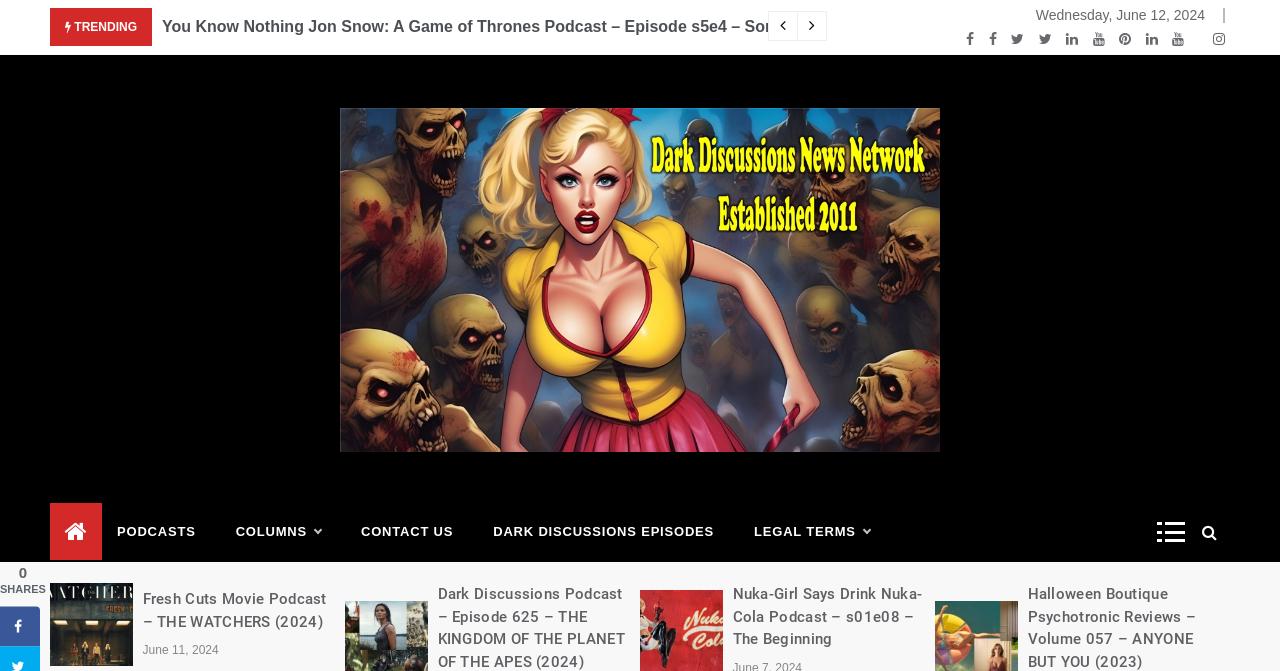What is the purpose of the button with the icon ''?
Provide an in-depth and detailed answer to the question.

I inferred that the button with the icon '' is related to trending content because it is located next to the StaticText element with the text 'TRENDING'.